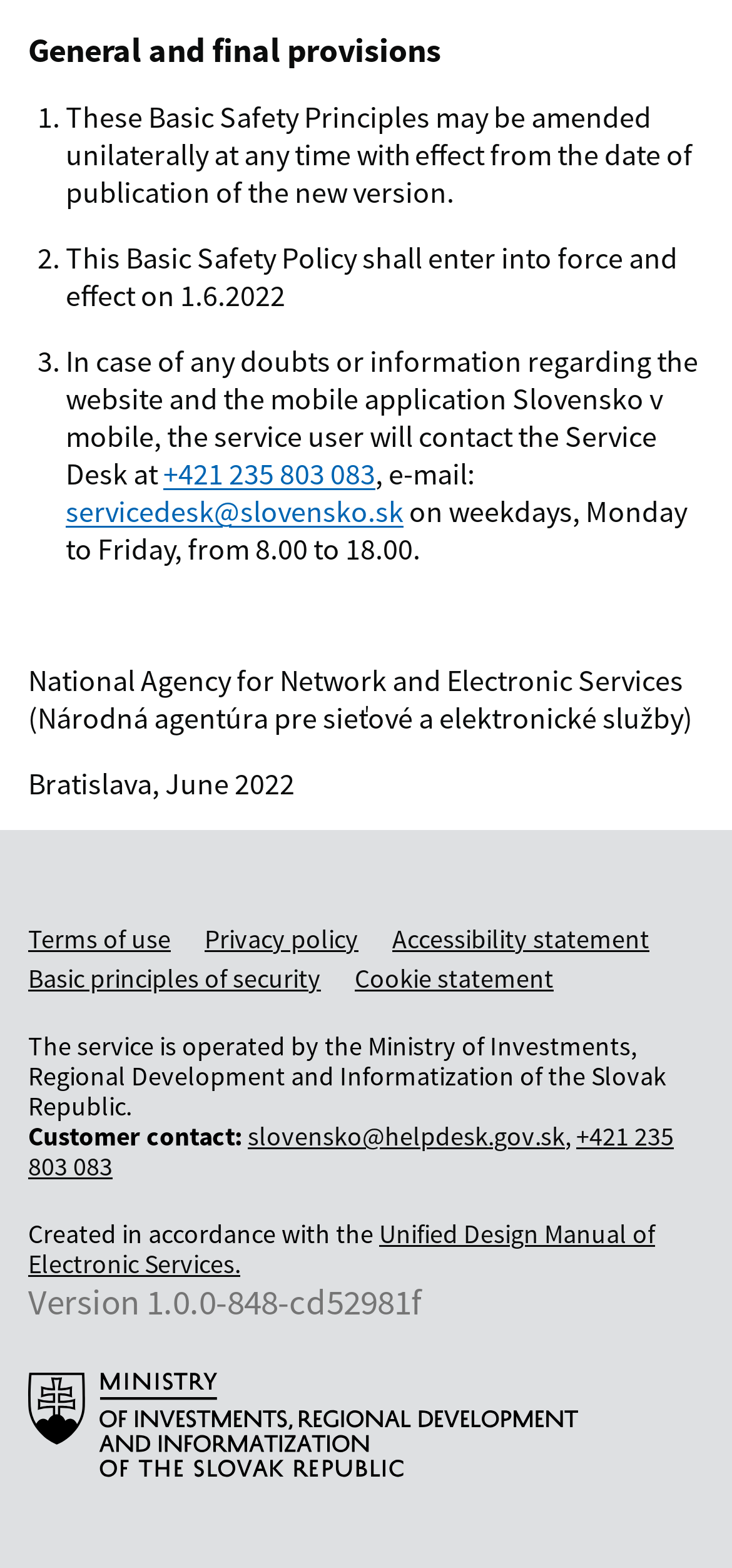Locate the bounding box coordinates of the UI element described by: "Terms of use". The bounding box coordinates should consist of four float numbers between 0 and 1, i.e., [left, top, right, bottom].

[0.038, 0.588, 0.233, 0.61]